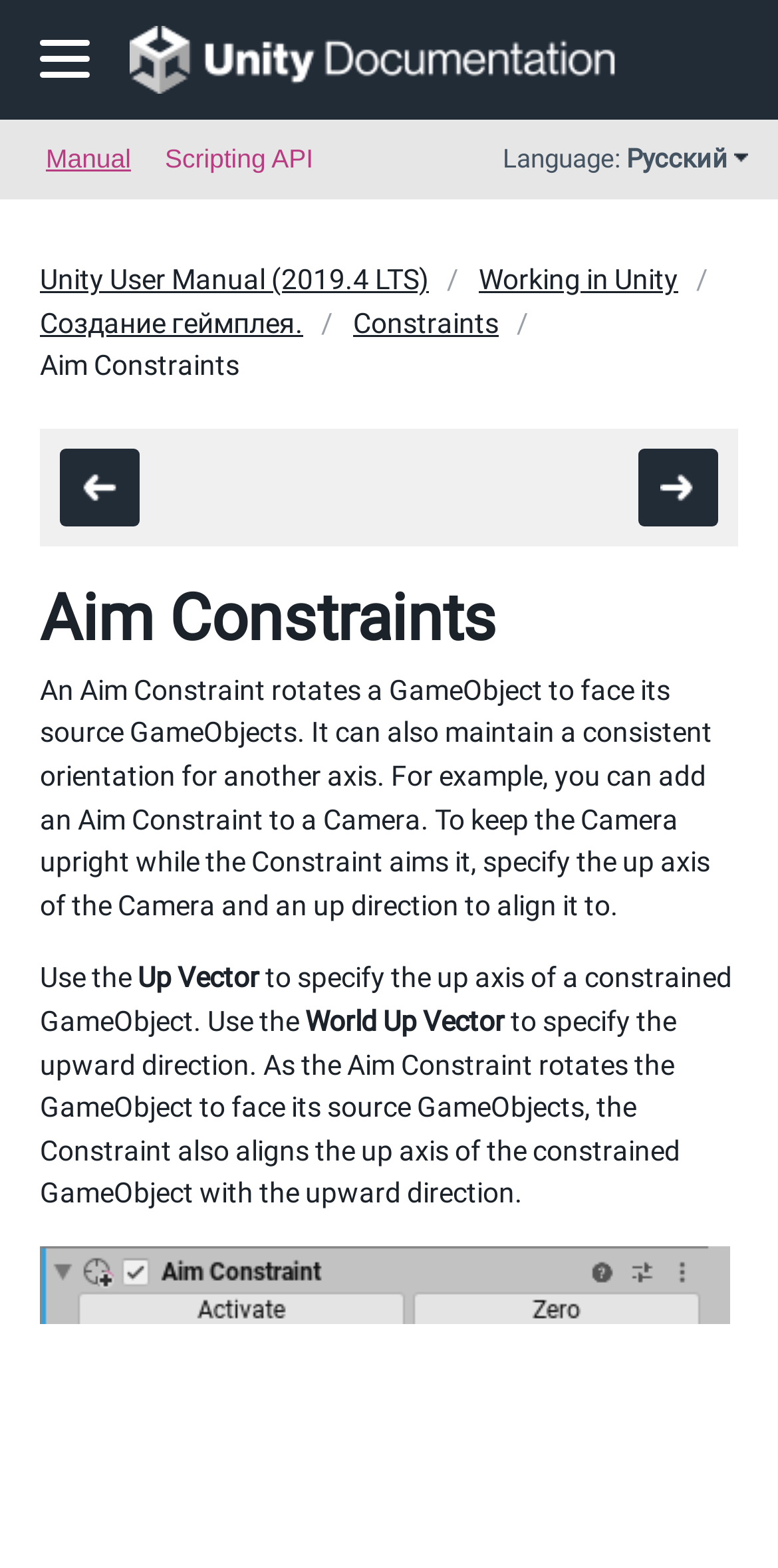What can you add an Aim Constraint to?
Based on the visual, give a brief answer using one word or a short phrase.

A Camera